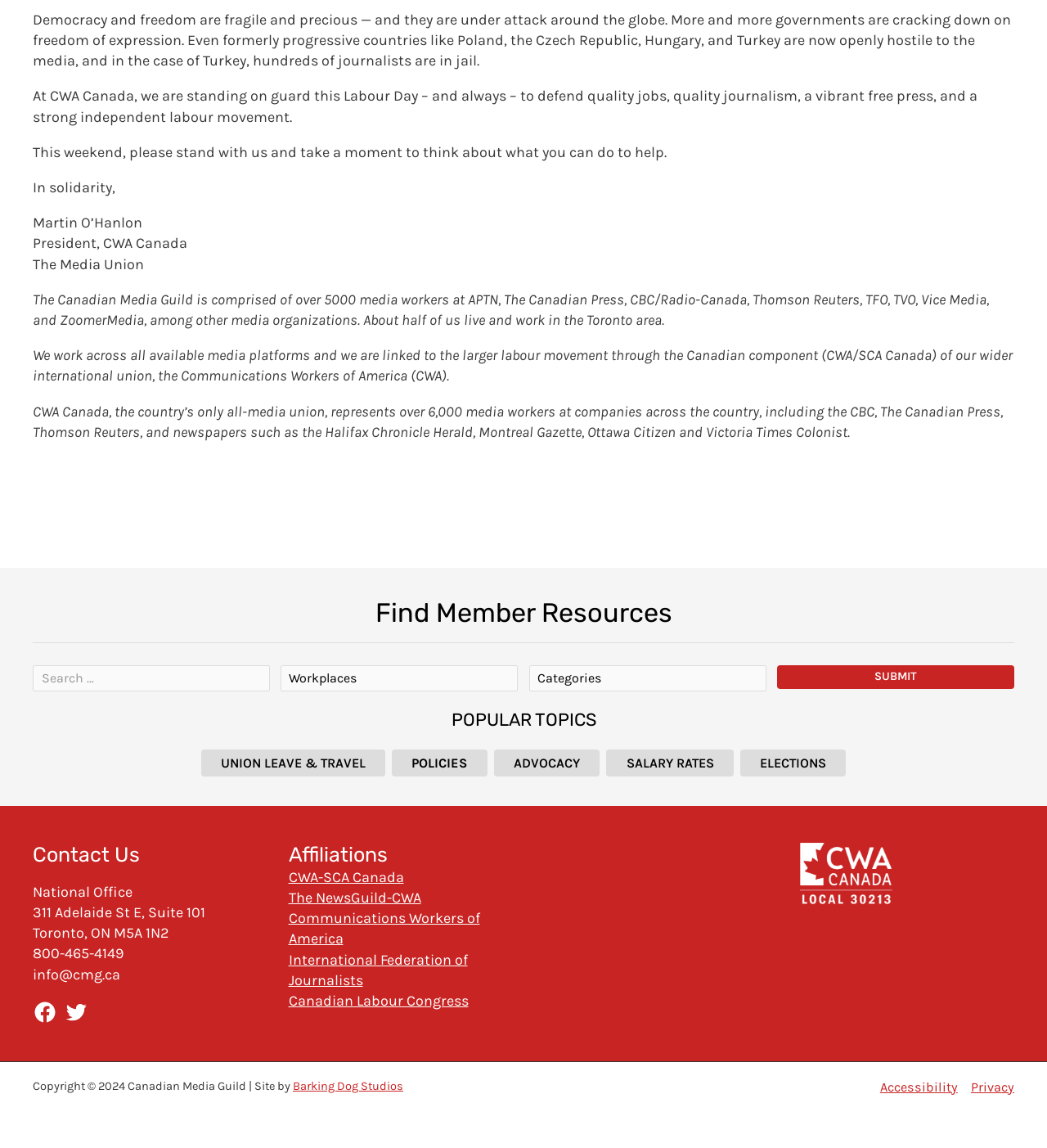What is the phone number of the National Office?
Look at the image and answer with only one word or phrase.

800-465-4149